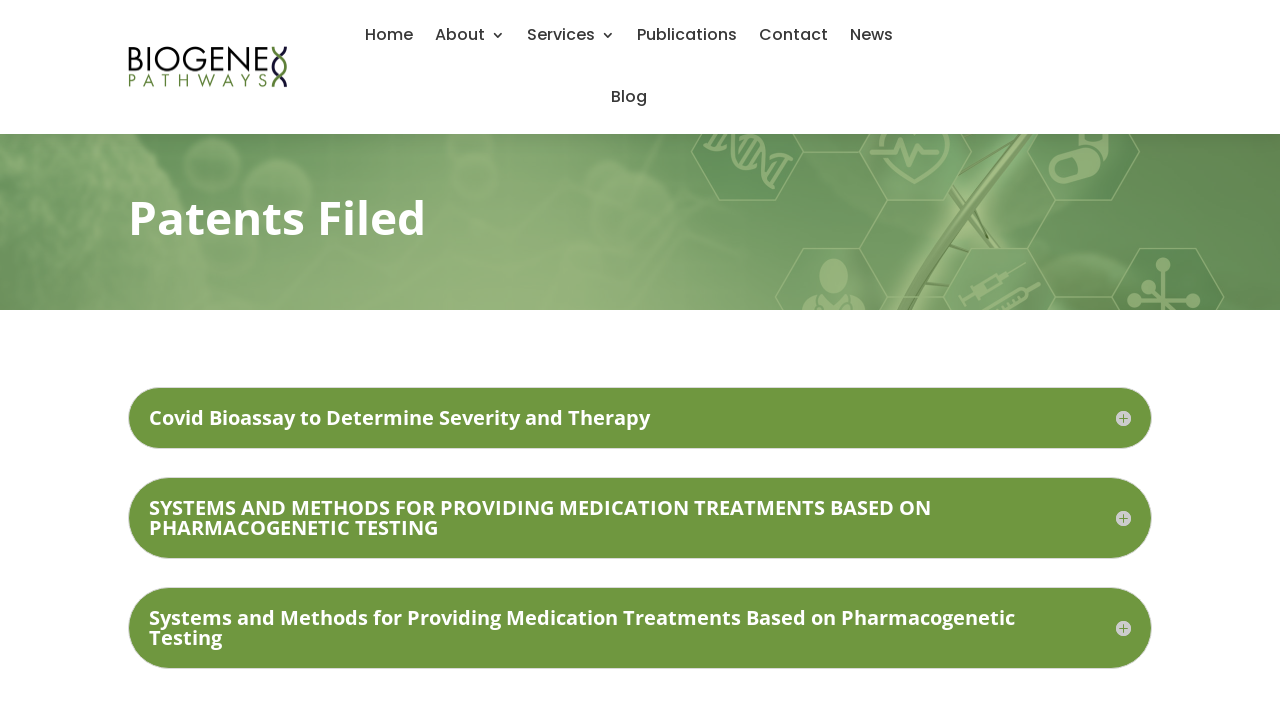Can you provide the bounding box coordinates for the element that should be clicked to implement the instruction: "View the Patents Filed heading"?

[0.1, 0.269, 0.892, 0.347]